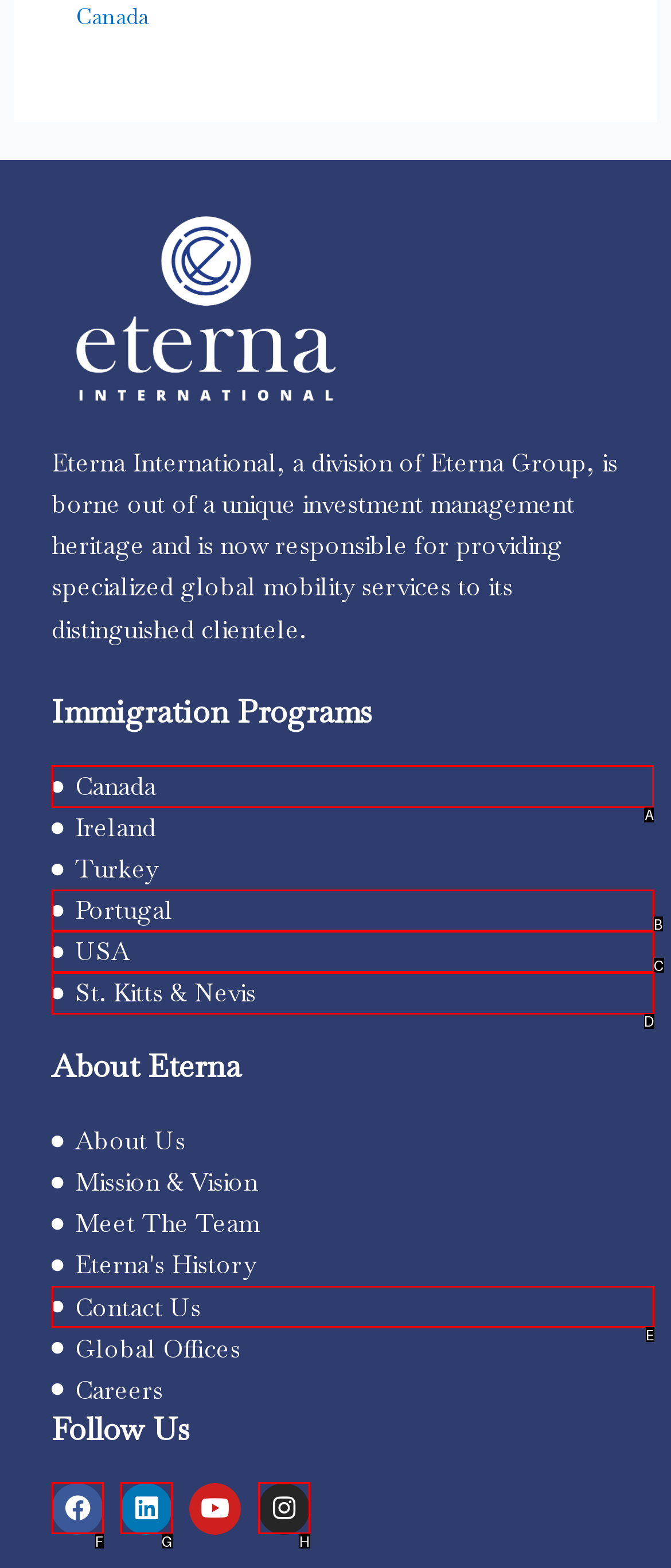Determine the HTML element to click for the instruction: Click on Canada immigration program.
Answer with the letter corresponding to the correct choice from the provided options.

A